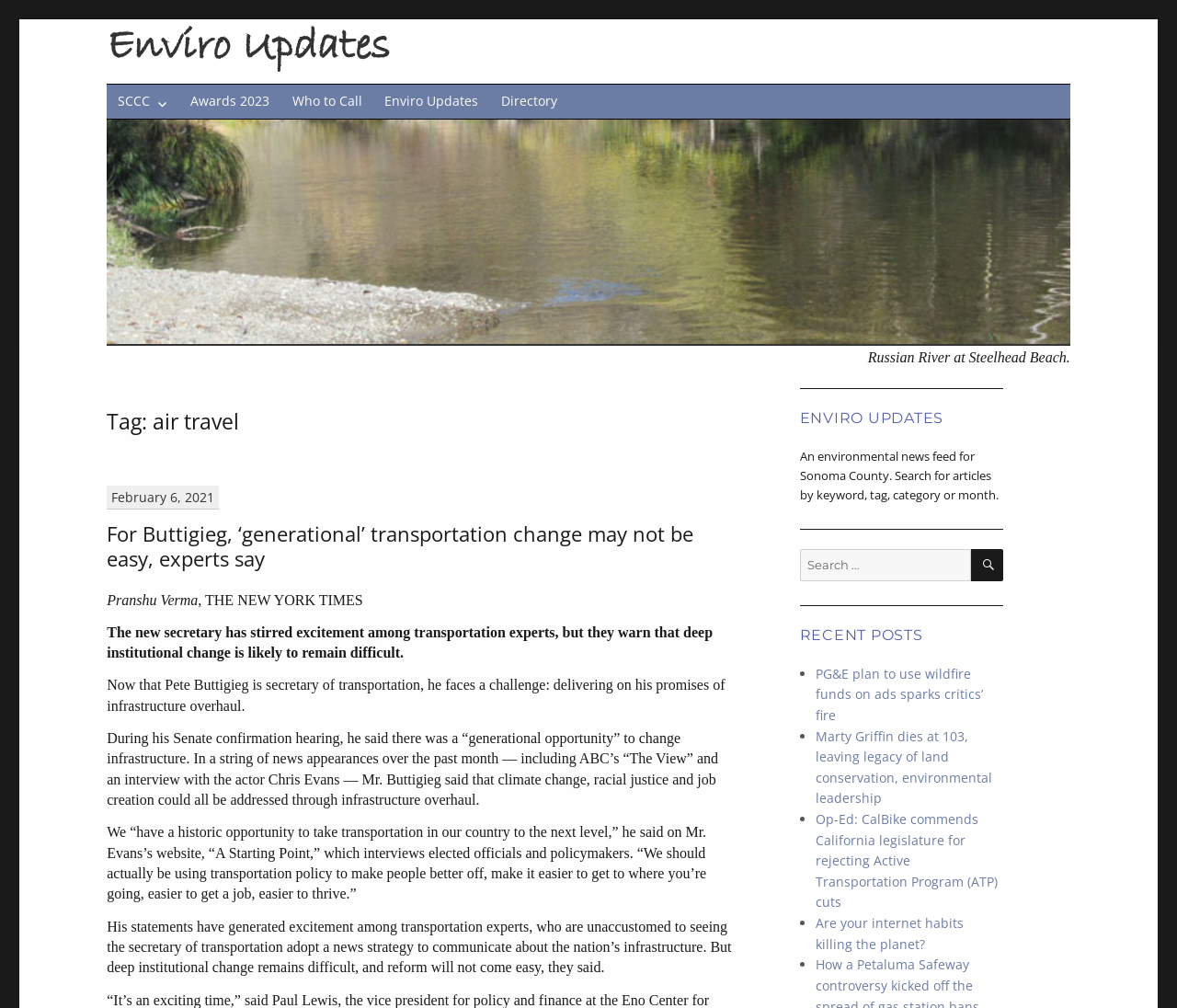Give a one-word or short-phrase answer to the following question: 
What is the title of the primary menu?

Primary Menu